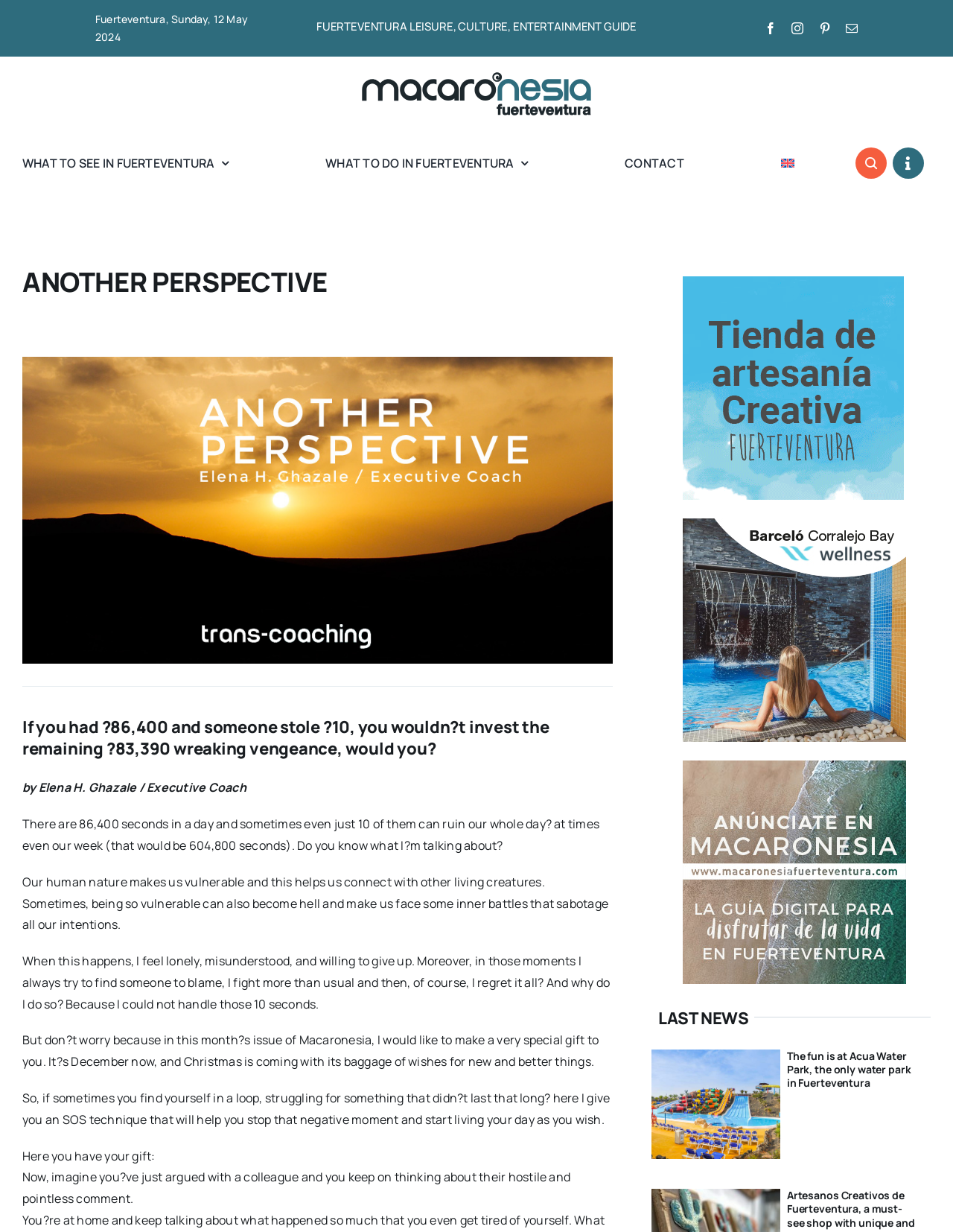Please give the bounding box coordinates of the area that should be clicked to fulfill the following instruction: "View the Creative Artisans of Fuerteventura banner". The coordinates should be in the format of four float numbers from 0 to 1, i.e., [left, top, right, bottom].

[0.716, 0.223, 0.951, 0.236]